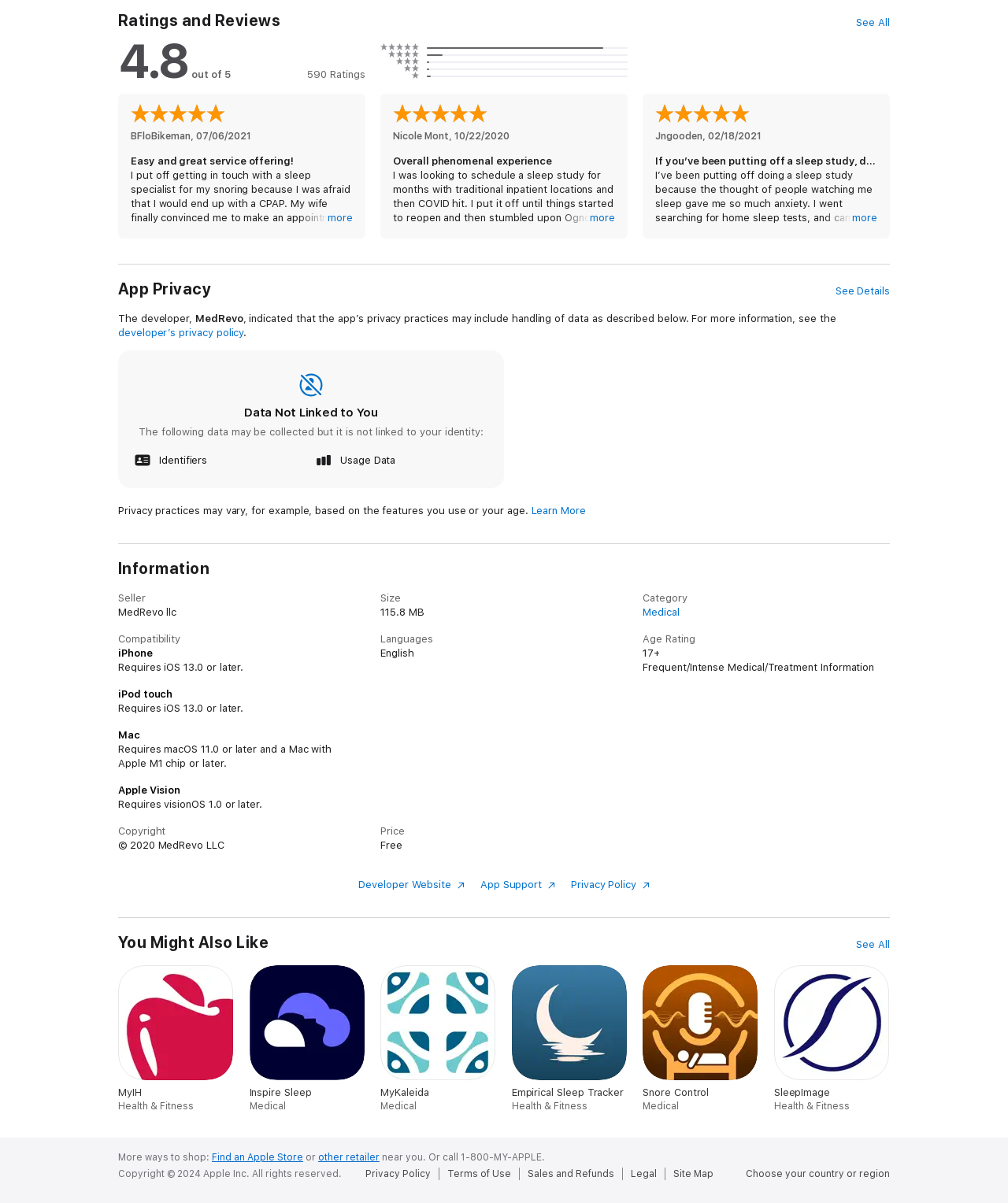Please provide a brief answer to the following inquiry using a single word or phrase:
How many reviews are shown on this page?

3